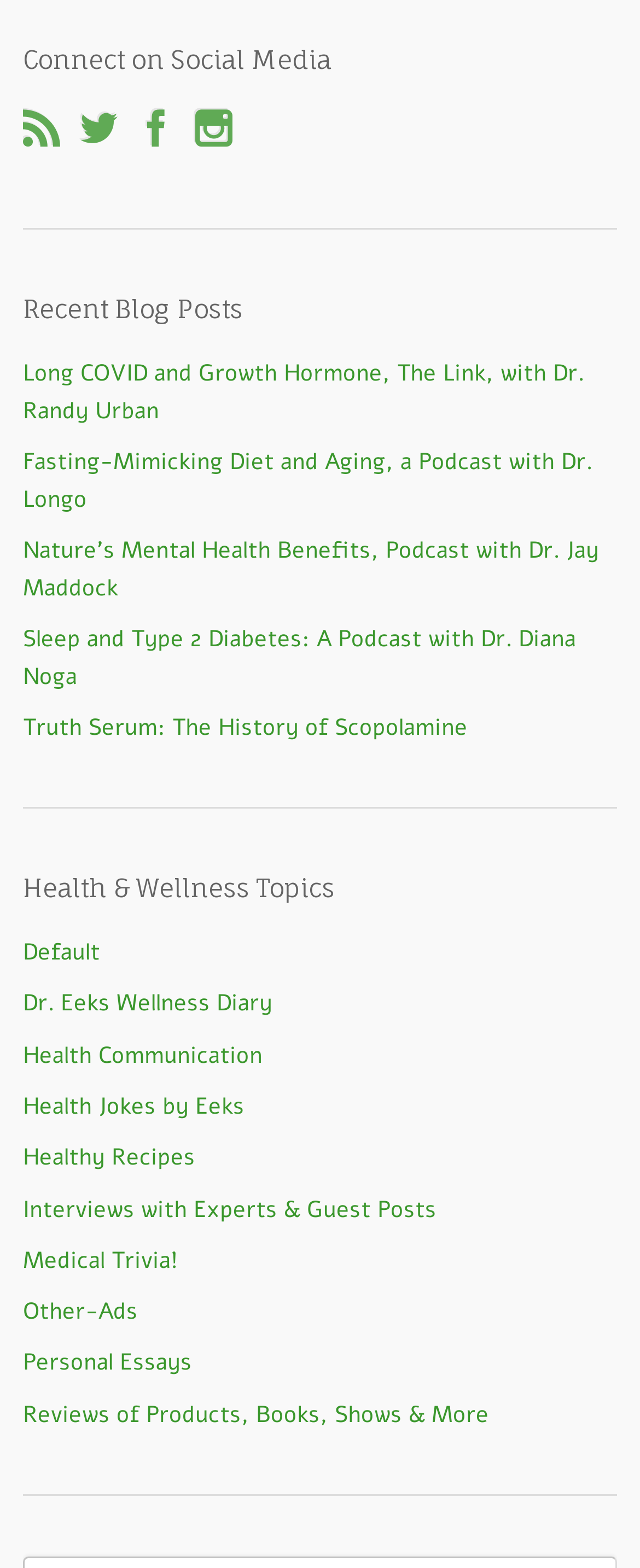Give a one-word or one-phrase response to the question: 
What is the first social media platform?

Facebook